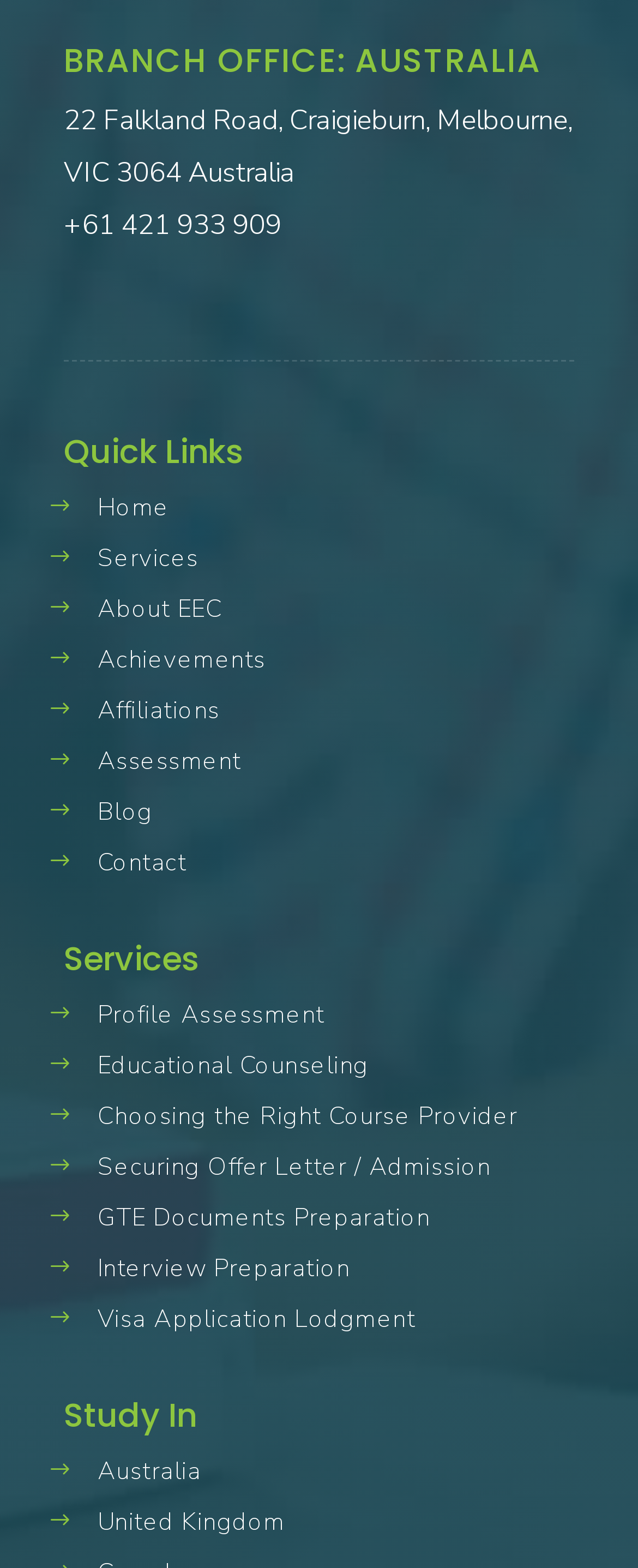Can you find the bounding box coordinates for the element that needs to be clicked to execute this instruction: "Study in Australia"? The coordinates should be given as four float numbers between 0 and 1, i.e., [left, top, right, bottom].

[0.159, 0.924, 0.9, 0.95]